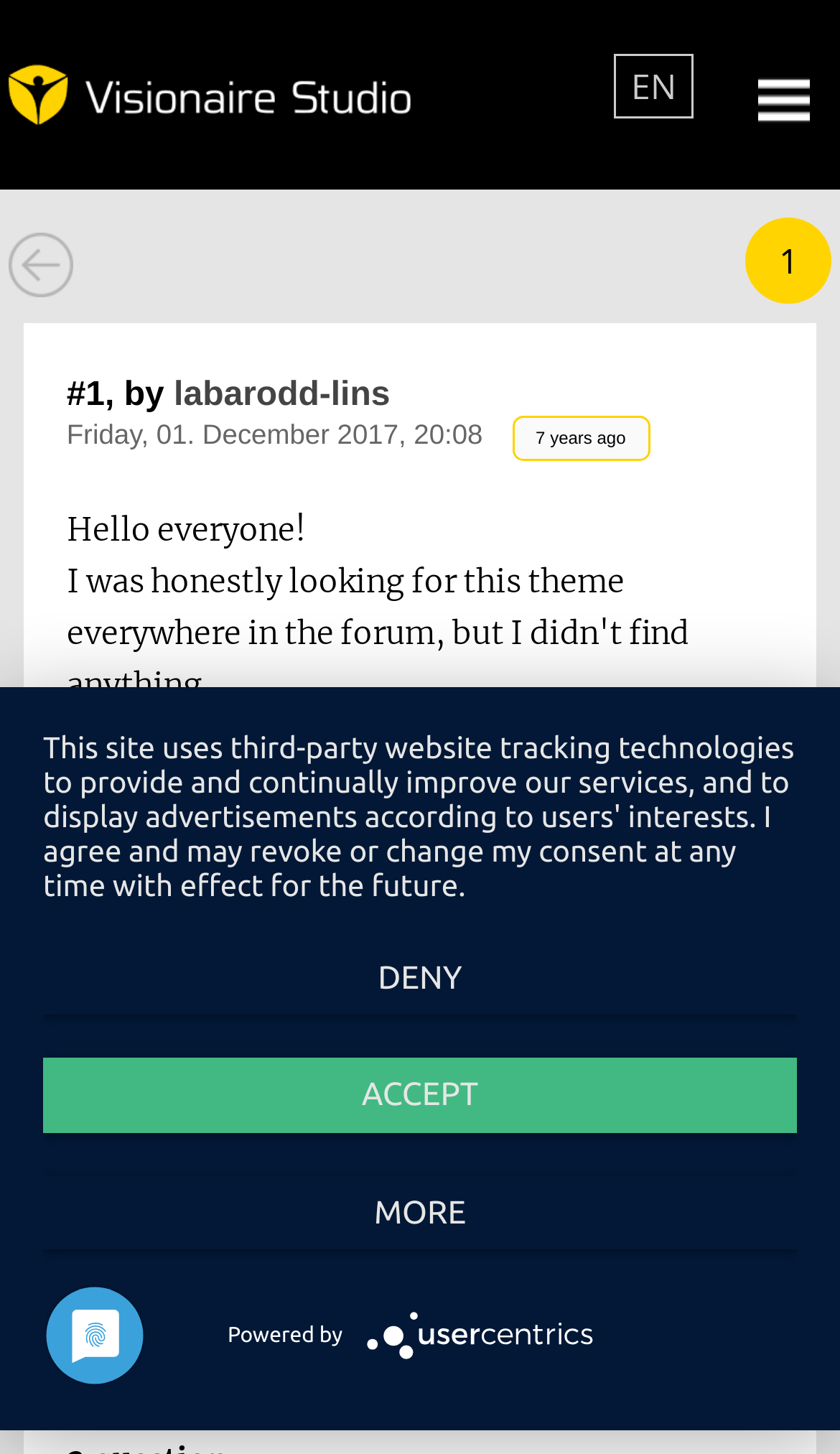Identify the bounding box coordinates for the region to click in order to carry out this instruction: "View the post by labarodd-lins". Provide the coordinates using four float numbers between 0 and 1, formatted as [left, top, right, bottom].

[0.207, 0.26, 0.465, 0.285]